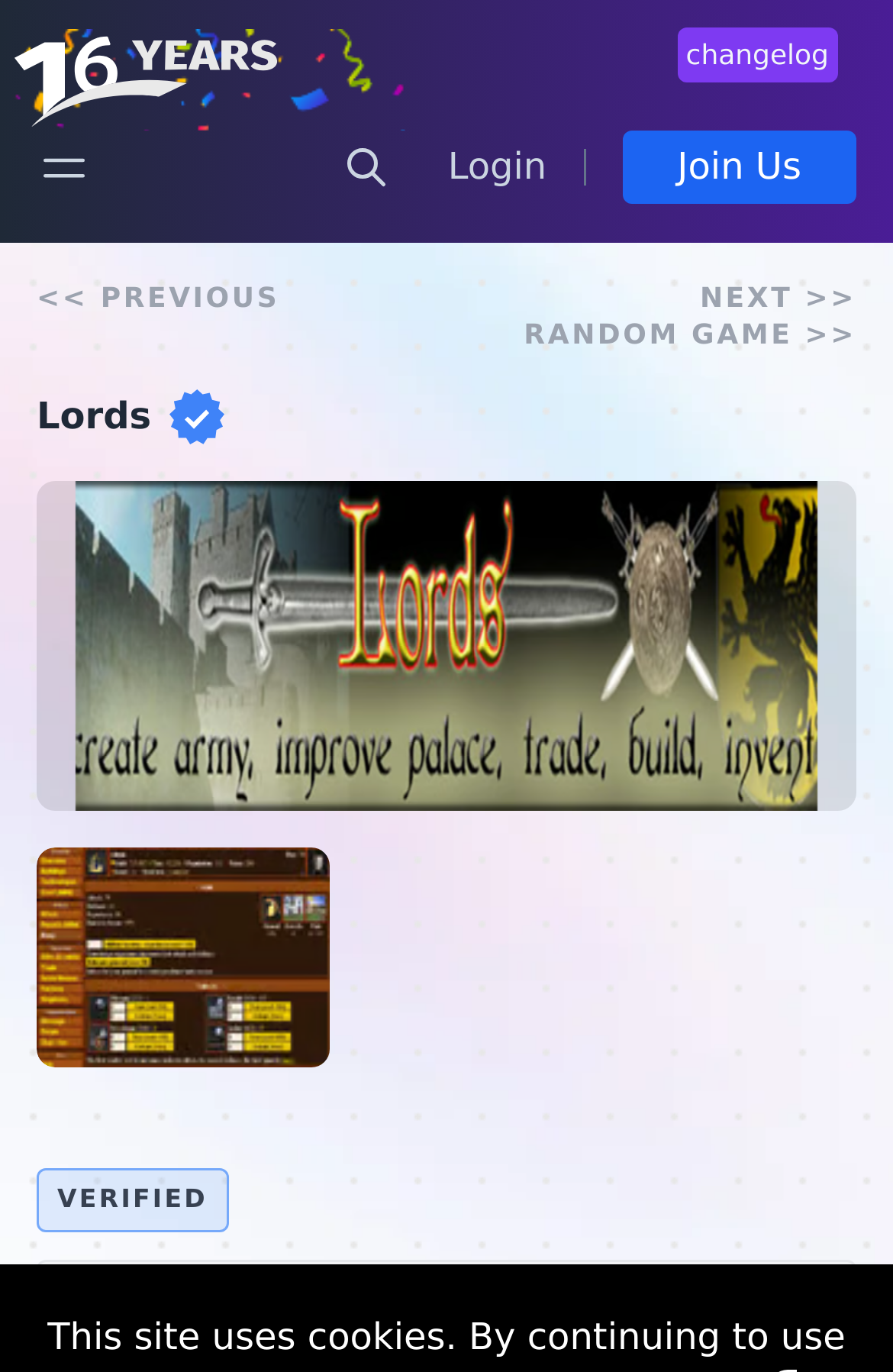What is the theme of the game?
Using the visual information from the image, give a one-word or short-phrase answer.

Medieval